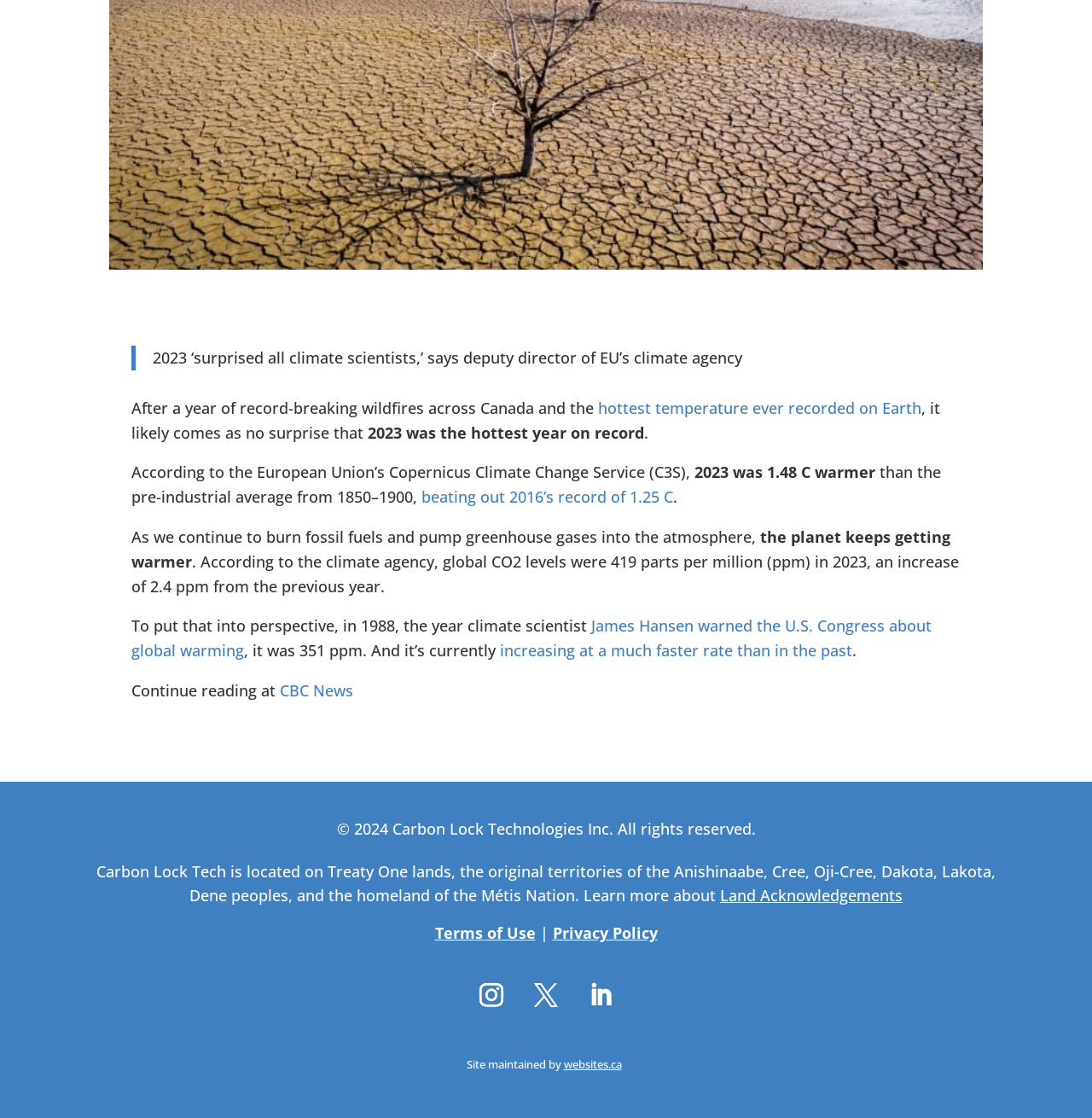Predict the bounding box coordinates of the UI element that matches this description: "Follow". The coordinates should be in the format [left, top, right, bottom] with each value between 0 and 1.

[0.428, 0.868, 0.472, 0.911]